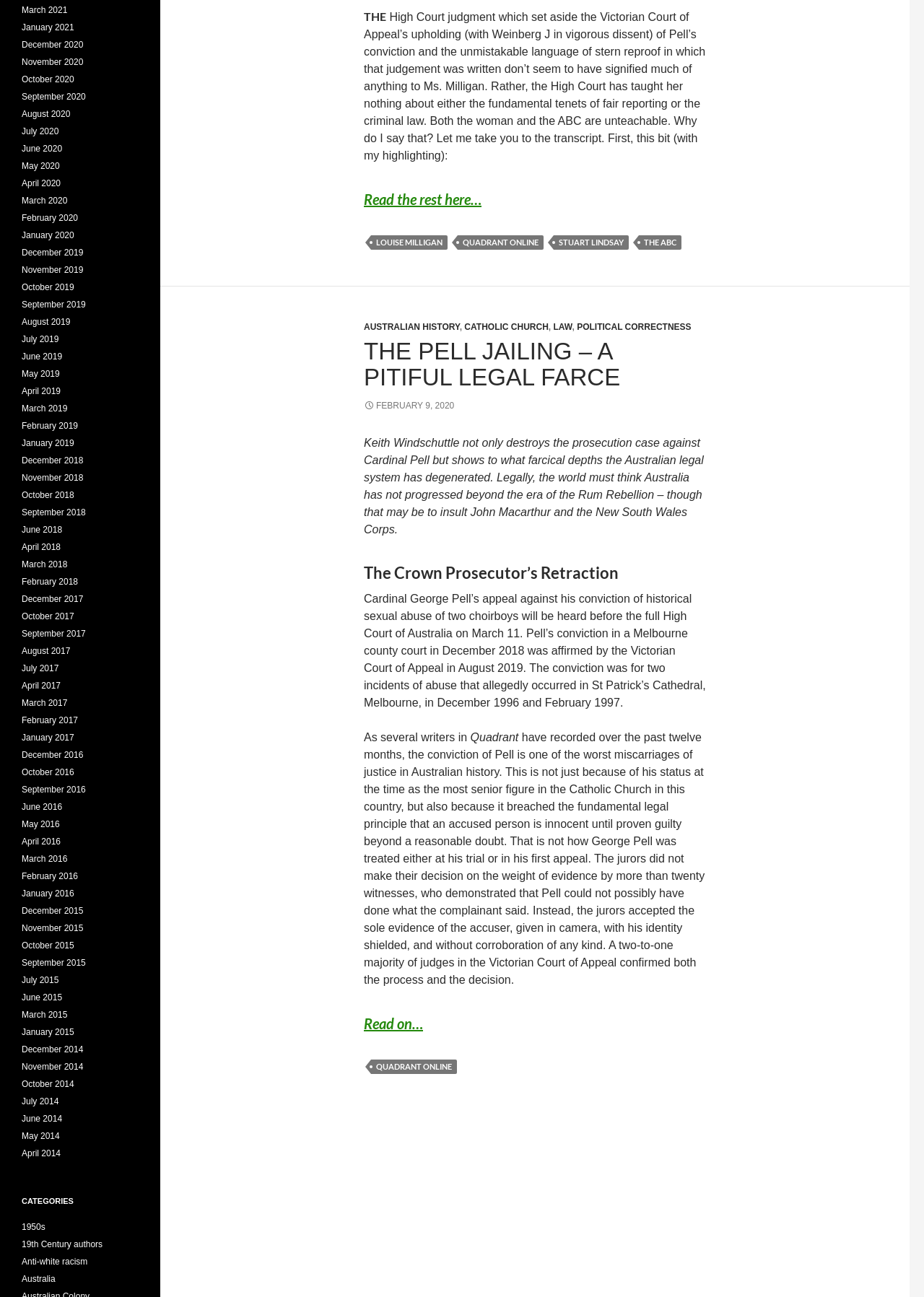Bounding box coordinates are specified in the format (top-left x, top-left y, bottom-right x, bottom-right y). All values are floating point numbers bounded between 0 and 1. Please provide the bounding box coordinate of the region this sentence describes: Read the rest here…

[0.394, 0.147, 0.521, 0.16]